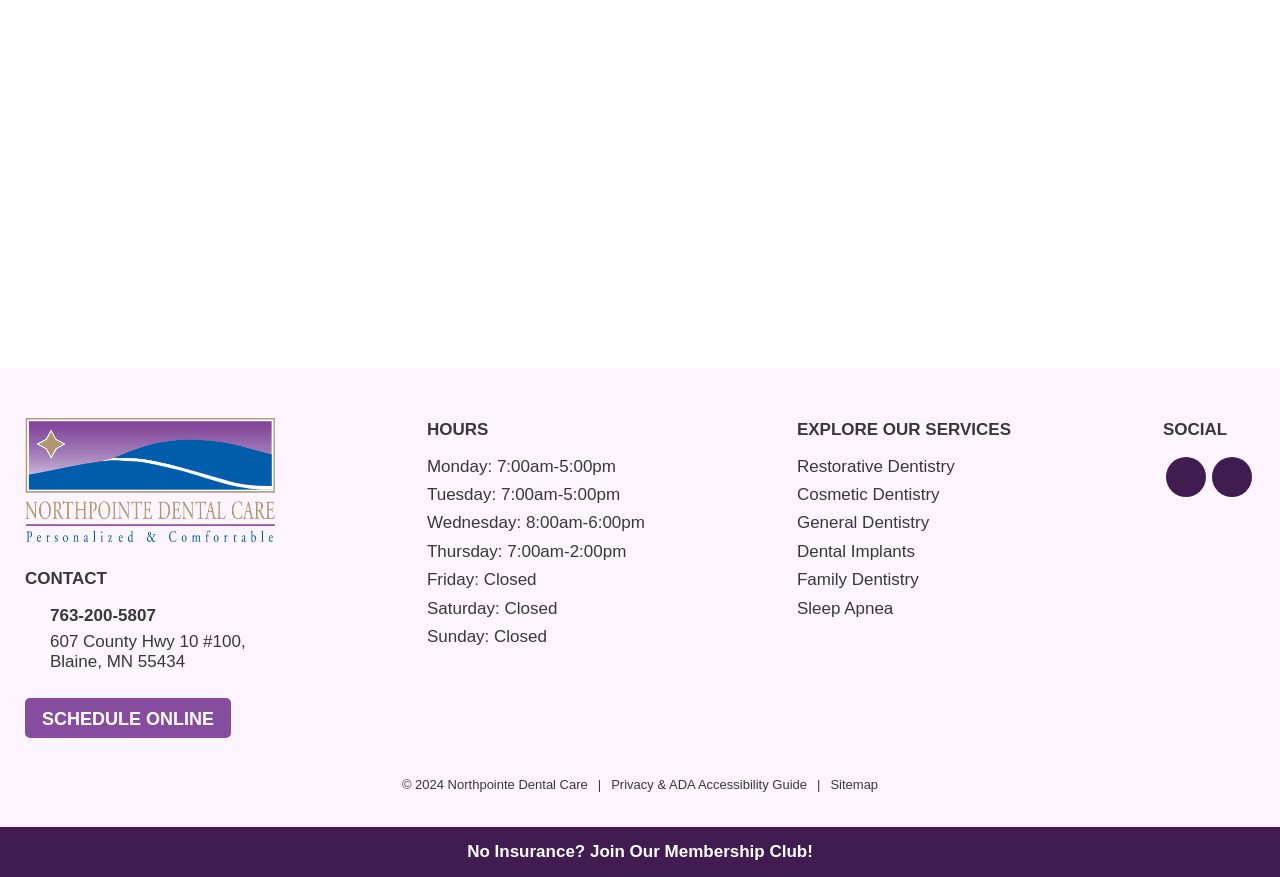Please identify the bounding box coordinates of the element's region that I should click in order to complete the following instruction: "Call the phone number". The bounding box coordinates consist of four float numbers between 0 and 1, i.e., [left, top, right, bottom].

[0.039, 0.692, 0.122, 0.713]